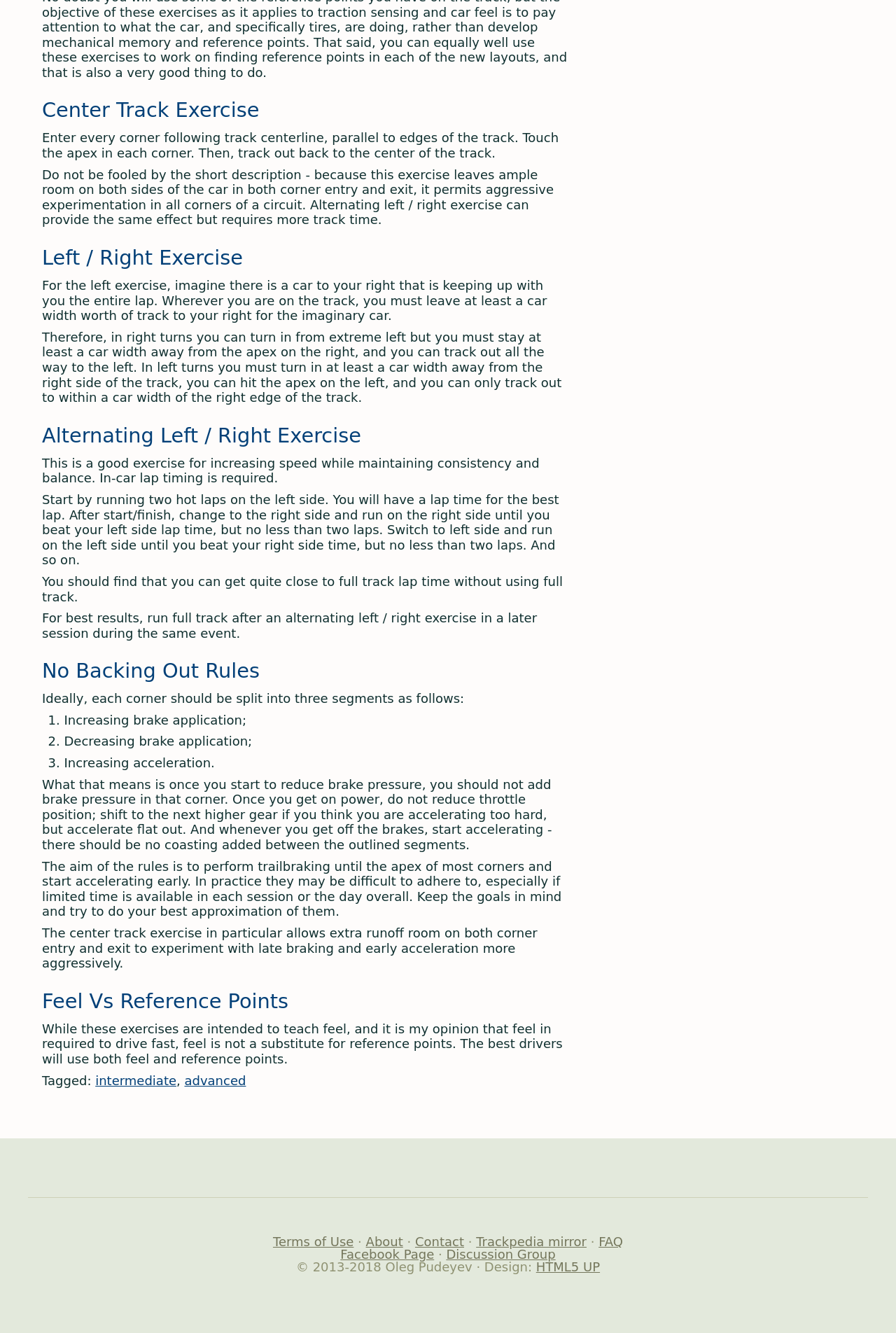Determine the bounding box for the UI element that matches this description: "Trackpedia mirror".

[0.531, 0.926, 0.655, 0.937]